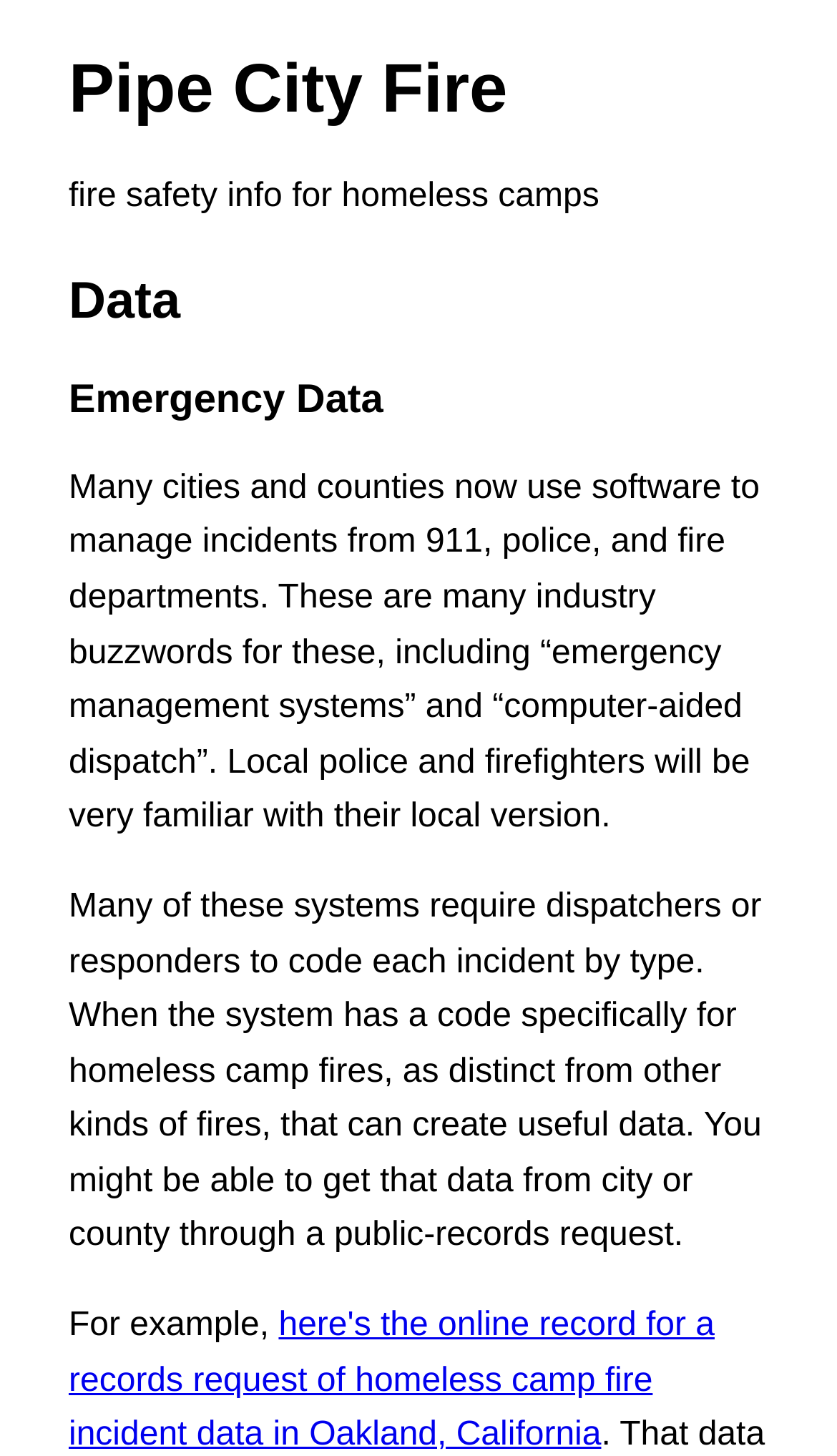Offer a thorough description of the webpage.

The webpage is about fire safety information for homeless camps, specifically focusing on data and emergency data related to pipe city fires. At the top of the page, there is a heading that reads "Pipe City Fire" and a subheading that provides a brief description of the content, "fire safety info for homeless camps". 

Below the heading, there are three sections of text. The first section is a heading that reads "Data", followed by another heading that reads "Emergency Data". 

Under the "Emergency Data" heading, there is a block of text that explains how cities and counties use software to manage incidents from 911, police, and fire departments. This text is positioned in the middle of the page. 

Below this text, there is another block of text that discusses how these systems can create useful data when they have a specific code for homeless camp fires. This text is positioned near the bottom of the page. 

Following this text, there is a sentence that starts with "For example," and is positioned near the bottom left of the page. Next to this sentence, there is a link to an online record for a public-records request of homeless camp fire incident data in Oakland, California. The link is positioned near the bottom right of the page.